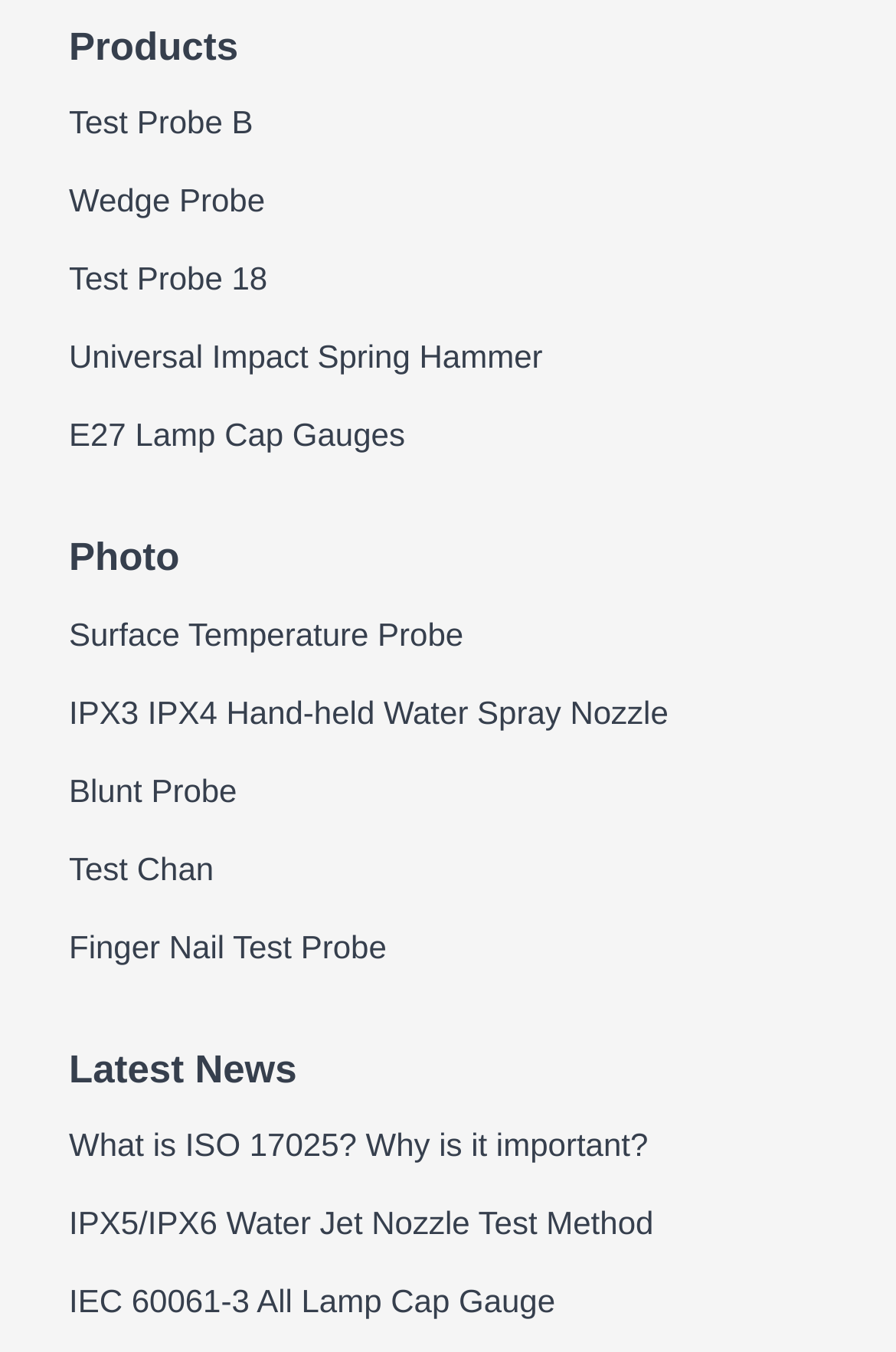Pinpoint the bounding box coordinates of the clickable area necessary to execute the following instruction: "Learn about Universal Impact Spring Hammer". The coordinates should be given as four float numbers between 0 and 1, namely [left, top, right, bottom].

[0.077, 0.25, 0.606, 0.278]